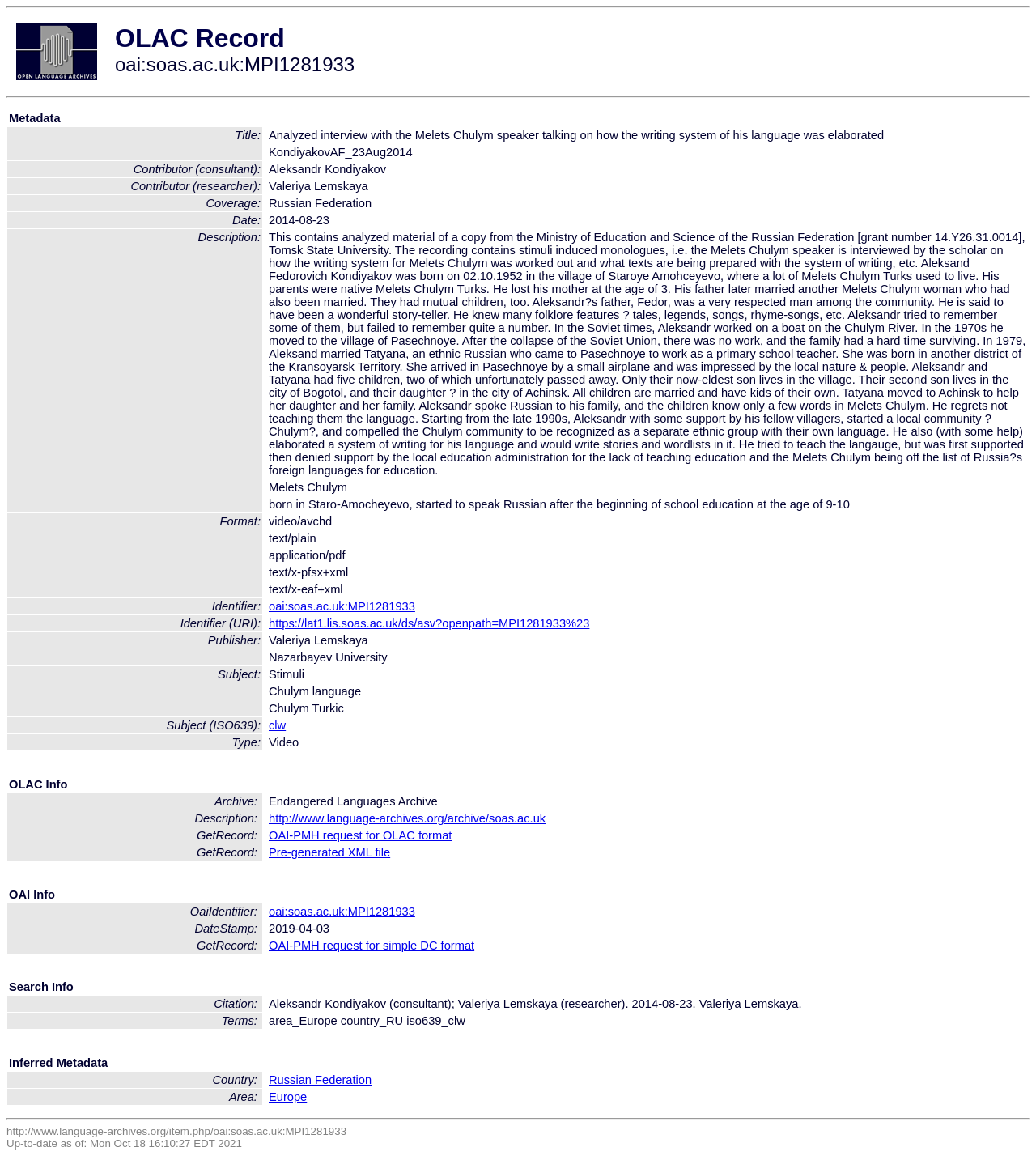Detail the various sections and features of the webpage.

This webpage is an OLAC (Open Language Archives Community) record, specifically "KondiyakovAF_23Aug2014". The page is divided into two main sections, separated by a horizontal separator. 

The top section contains a table with a single row, featuring a link and an image on the left, and a text "OLAC Record oai:soas.ac.uk:MPI1281933" on the right.

The main section below is a large table with multiple rows, each containing metadata about the record. The table has a header row with the title "Metadata". The subsequent rows display various metadata fields, such as "Title", "Contributor (consultant)", "Contributor (researcher)", "Coverage", "Date", "Description", and others. Each field has a label on the left and the corresponding value on the right. 

The "Description" field is particularly long, spanning multiple lines, and provides detailed information about the record, including the context of the interview, the speaker's background, and the language being discussed. 

Further down the table, there are additional metadata fields, including "Format", "Identifier", "Identifier (URI)", "Publisher", and "Subject". Some of these fields contain links to external resources.